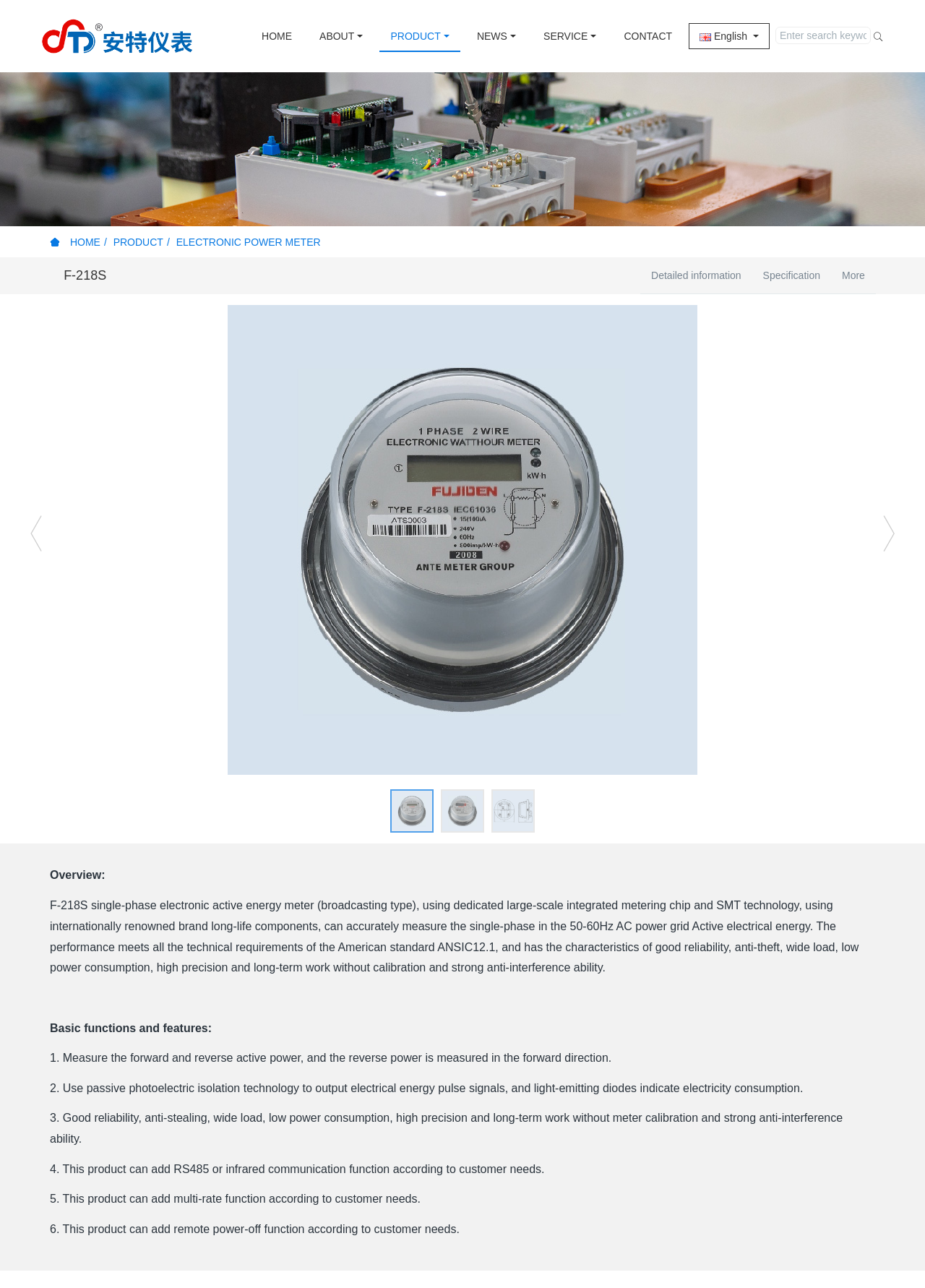Find the bounding box coordinates for the area that must be clicked to perform this action: "Switch to English language".

[0.745, 0.018, 0.832, 0.038]